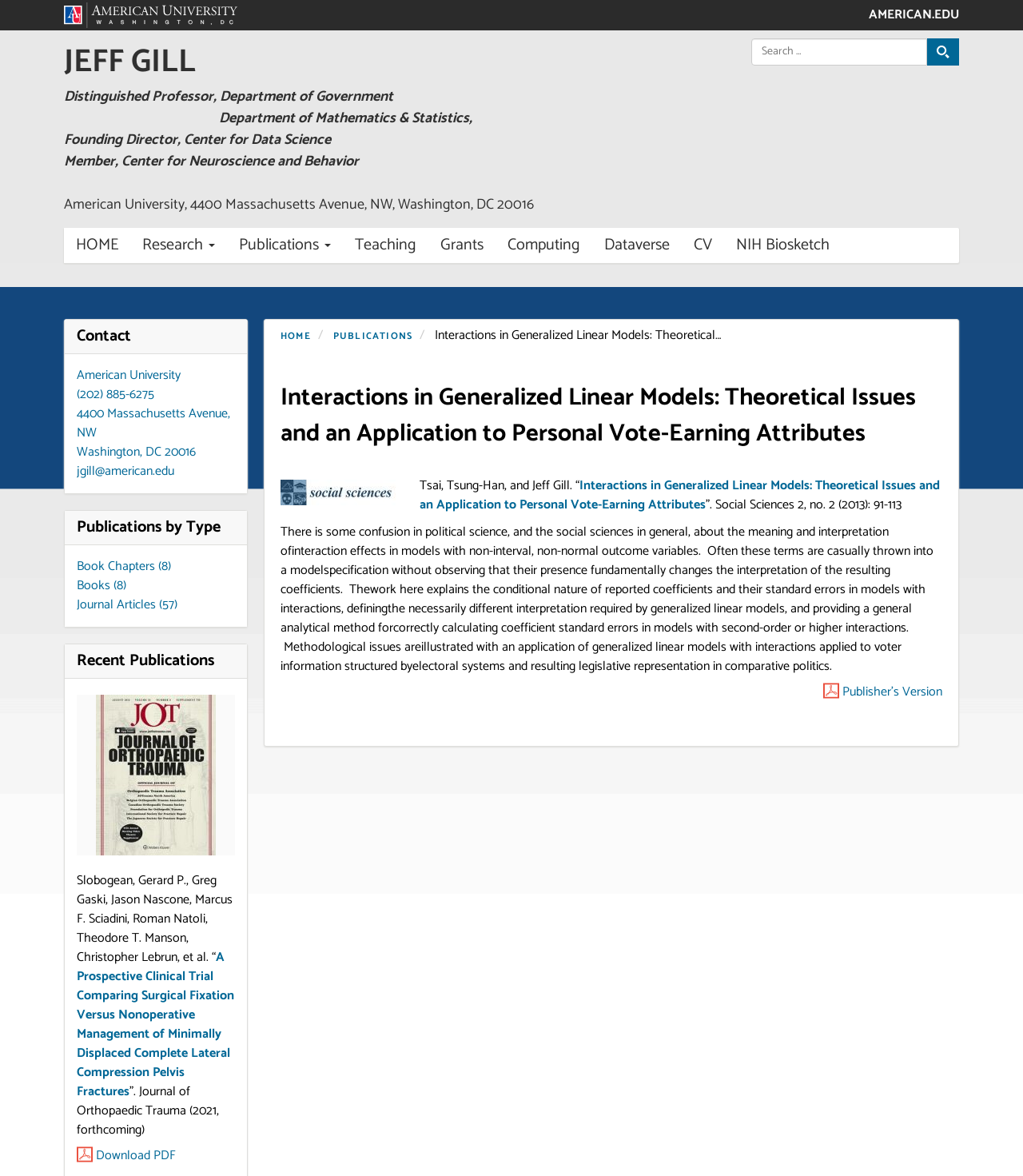Please provide the bounding box coordinates for the element that needs to be clicked to perform the instruction: "Read the publication 'Interactions in Generalized Linear Models: Theoretical Issues and an Application to Personal Vote-Earning Attributes'". The coordinates must consist of four float numbers between 0 and 1, formatted as [left, top, right, bottom].

[0.41, 0.403, 0.919, 0.438]